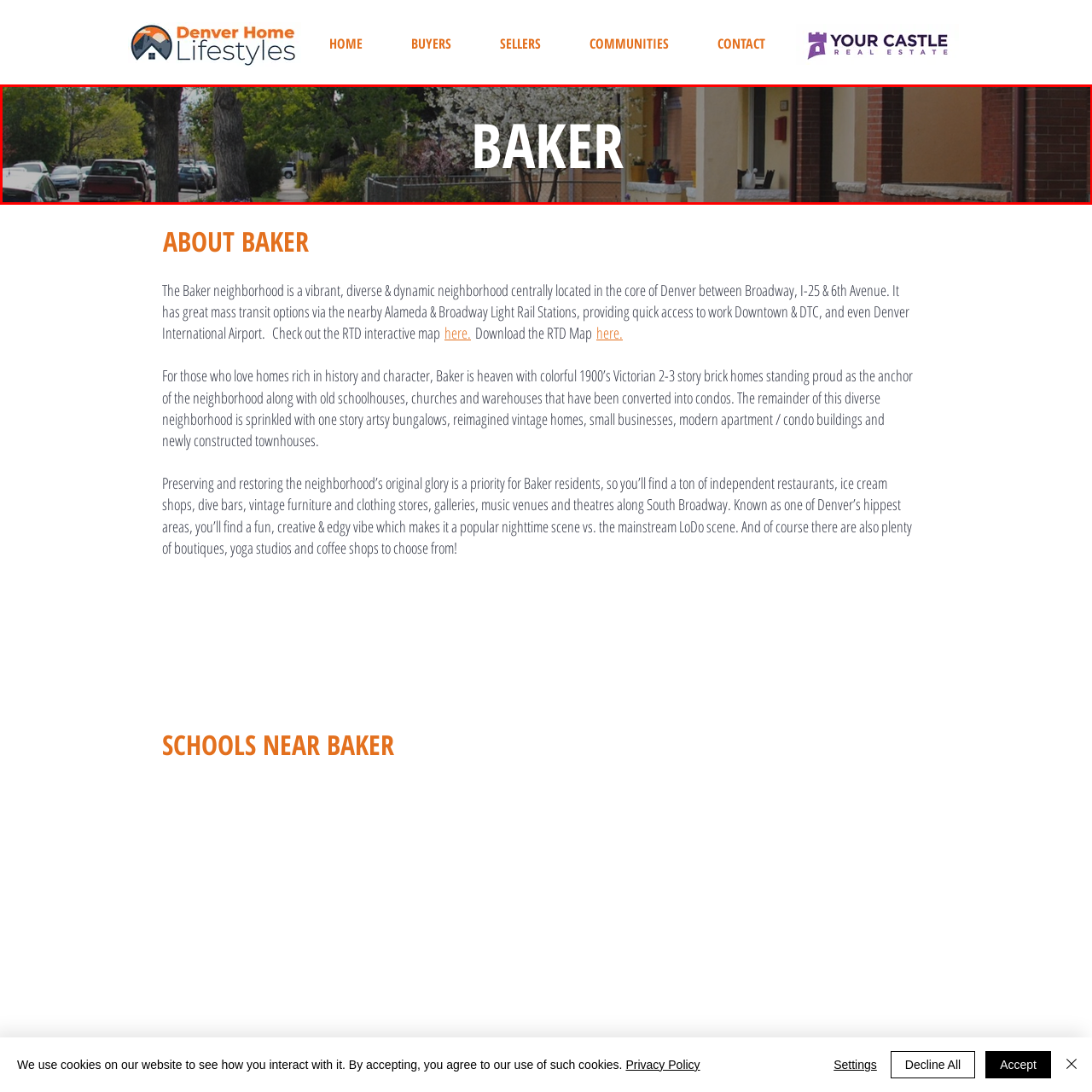Refer to the image encased in the red bounding box and answer the subsequent question with a single word or phrase:
What type of architecture is featured in the surroundings?

Residential architecture